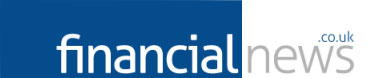What is the tone set by the logo?
Could you answer the question with a detailed and thorough explanation?

The logo of 'Financial News' is positioned strategically, which embodies professionalism and trust, setting the tone for the content it represents, including articles and updates.